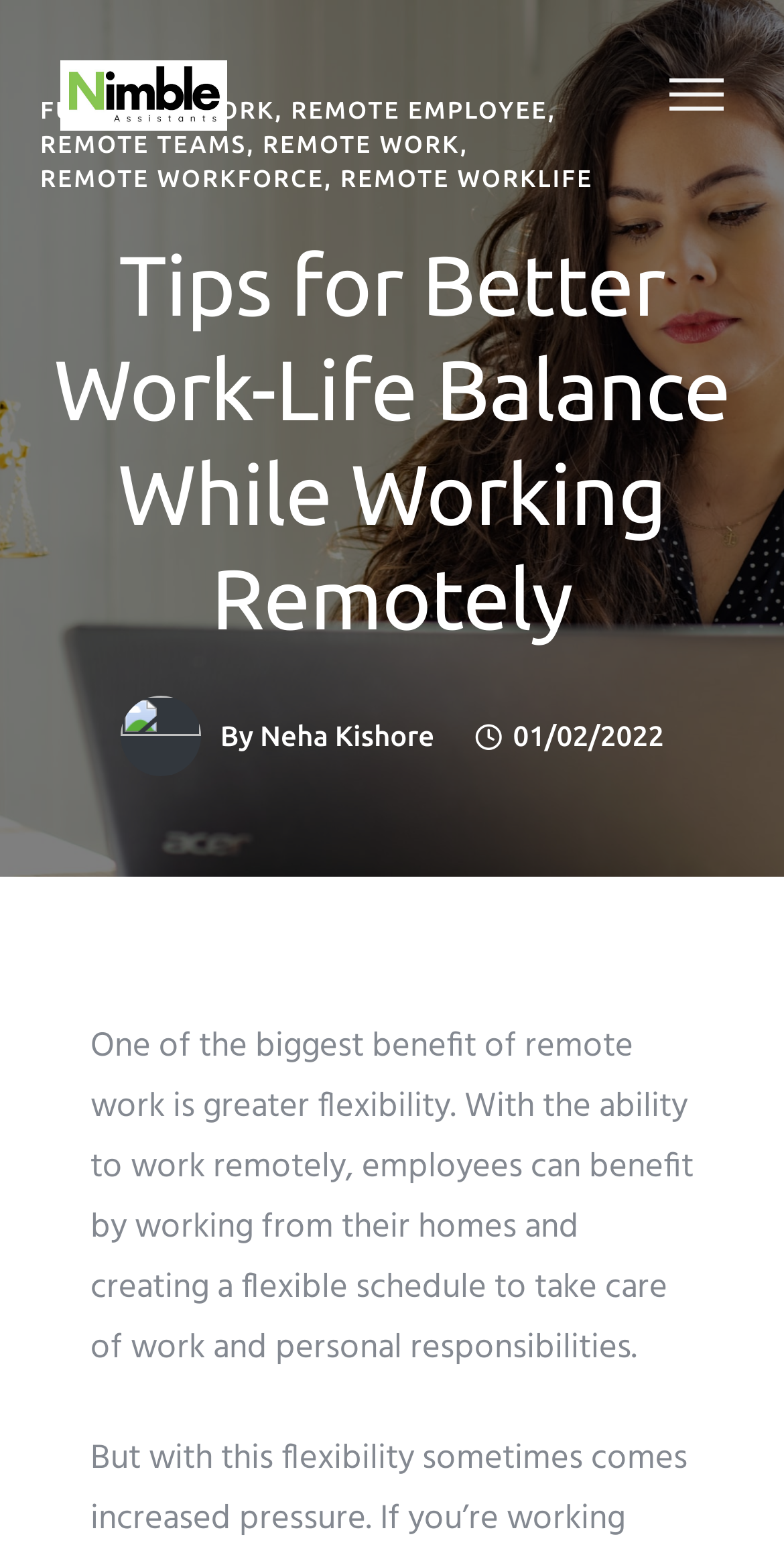Offer a thorough description of the webpage.

The webpage is about providing tips for achieving better work-life balance while working remotely. At the top, there are several links to related topics, including "FUTURE OF WORK", "REMOTE EMPLOYEE", "REMOTE TEAMS", "REMOTE WORK", and "REMOTE WORKLIFE", which are arranged horizontally and separated by commas. 

Below these links, there is a prominent heading that reads "Tips for Better Work-Life Balance While Working Remotely". This heading is a link and spans almost the entire width of the page.

Underneath the heading, there is a byline that indicates the article was written by "Neha Kishore", accompanied by a date "01/02/2022" on the right side.

The main content of the webpage starts with a paragraph that discusses the benefits of remote work, including greater flexibility and the ability to create a schedule that balances work and personal responsibilities. This paragraph is positioned in the middle of the page, leaving some space above and below it.